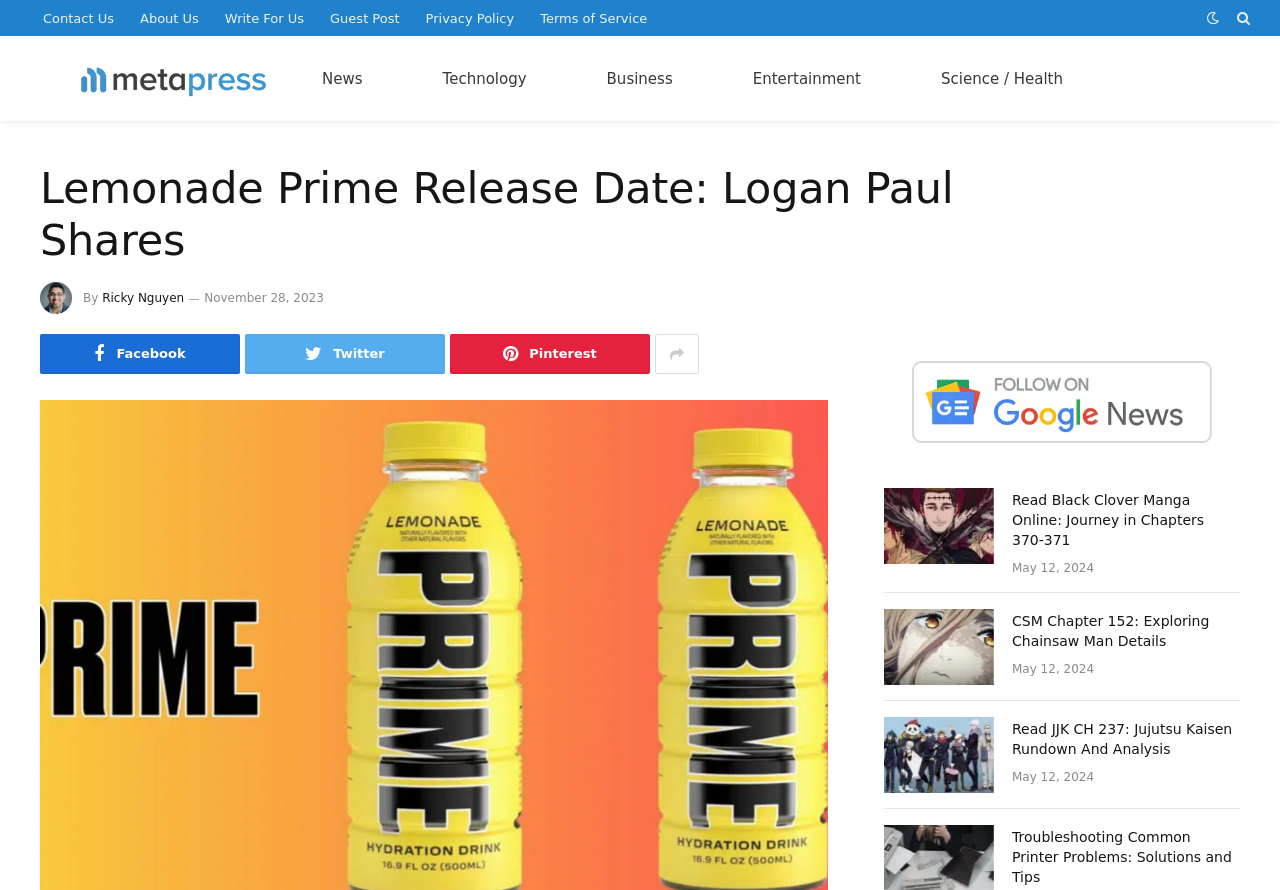Provide your answer in a single word or phrase: 
How many articles are displayed on the webpage?

3